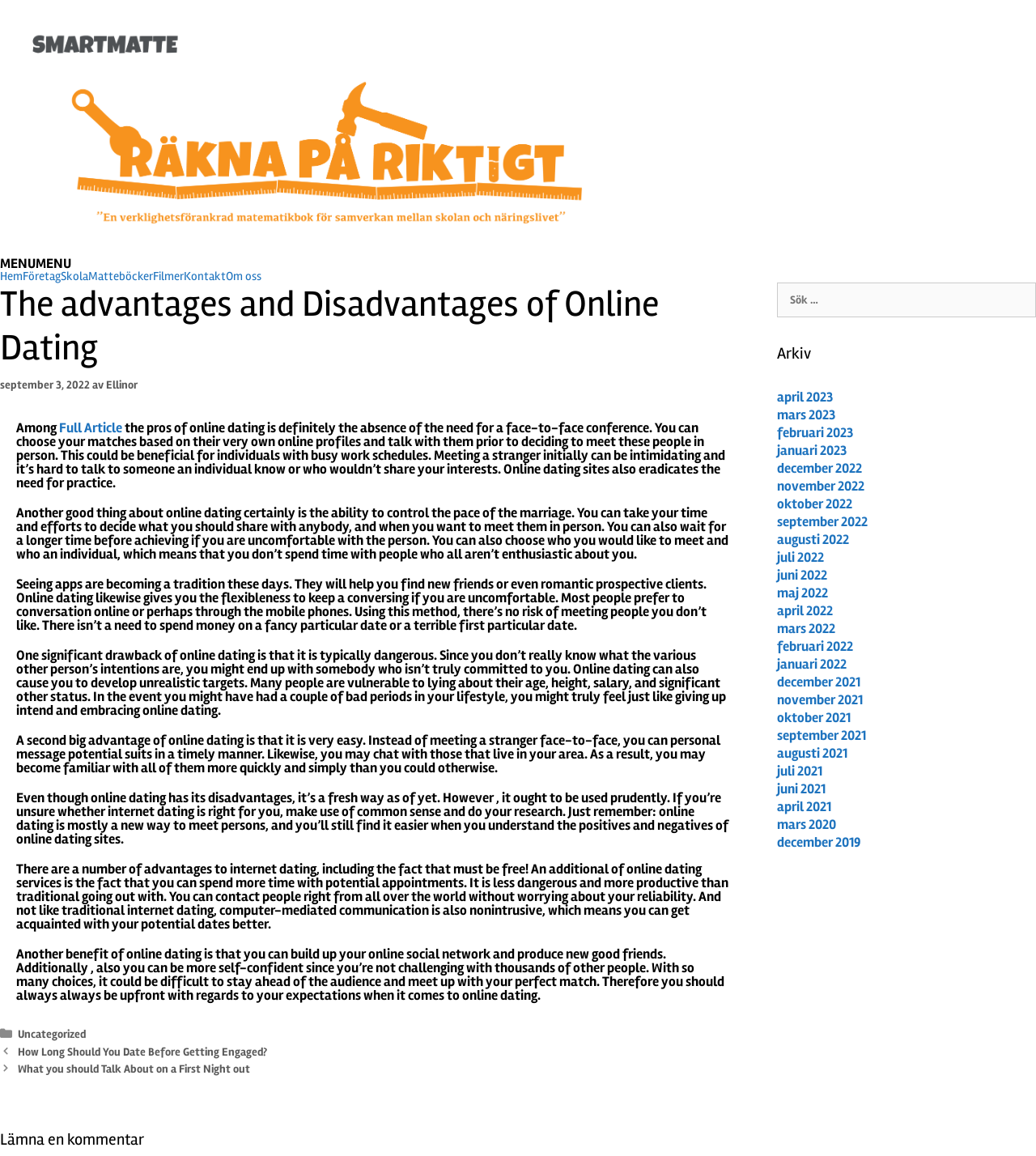Specify the bounding box coordinates of the area to click in order to follow the given instruction: "Leave a comment."

[0.0, 0.978, 0.719, 0.995]